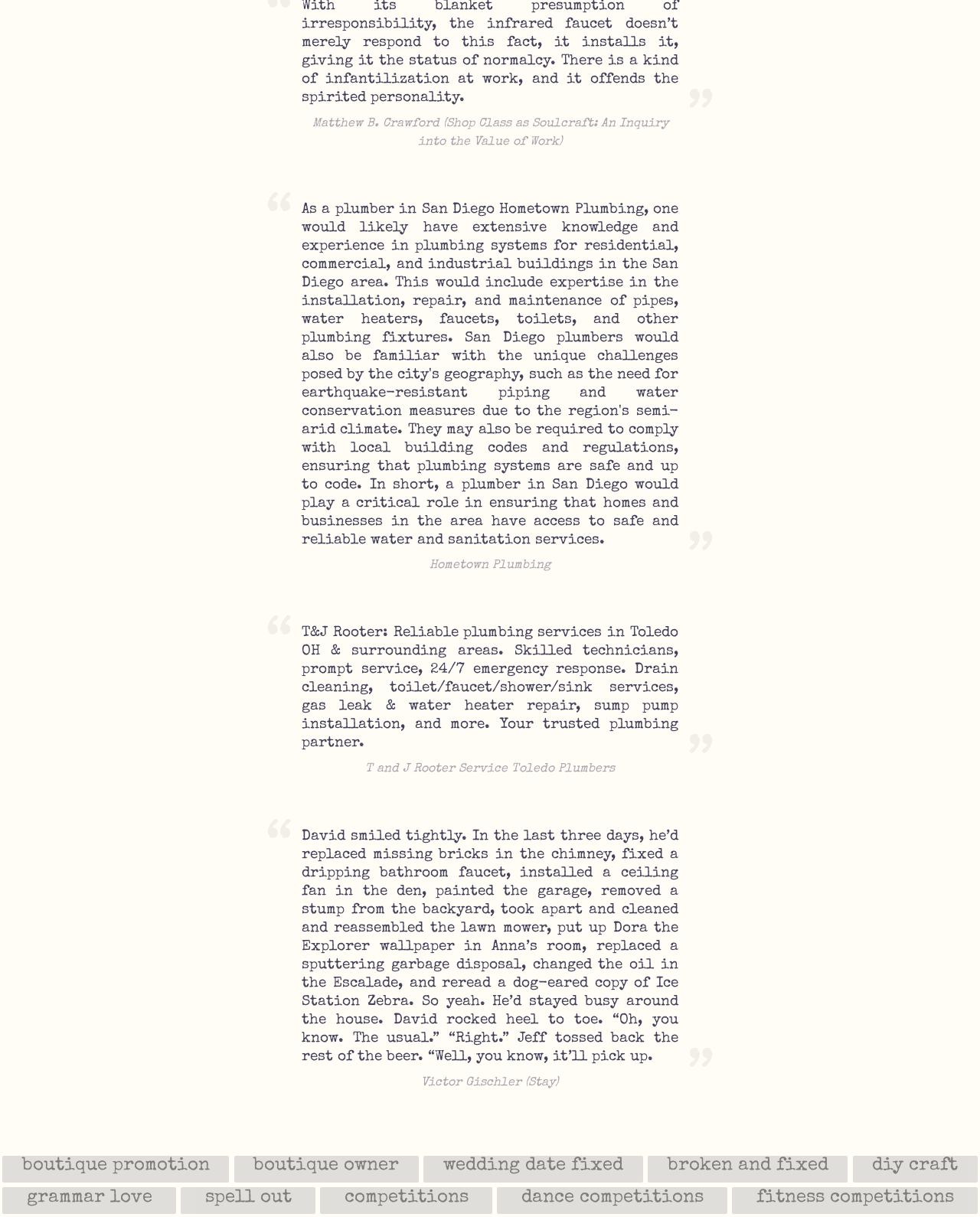Locate the bounding box coordinates of the area you need to click to fulfill this instruction: 'Go to 'competitions''. The coordinates must be in the form of four float numbers ranging from 0 to 1: [left, top, right, bottom].

[0.327, 0.976, 0.502, 0.998]